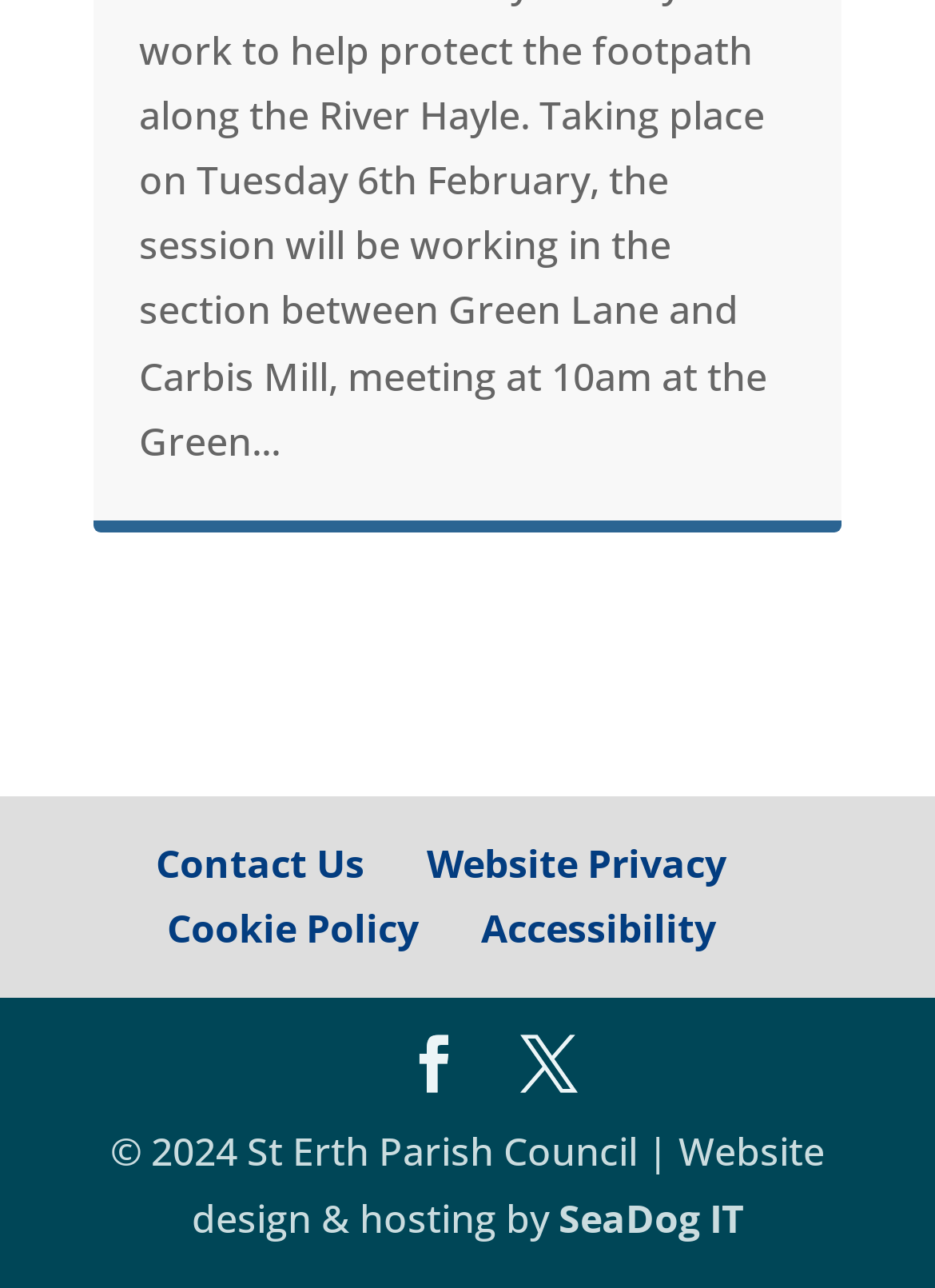How many social media links are there?
By examining the image, provide a one-word or phrase answer.

2